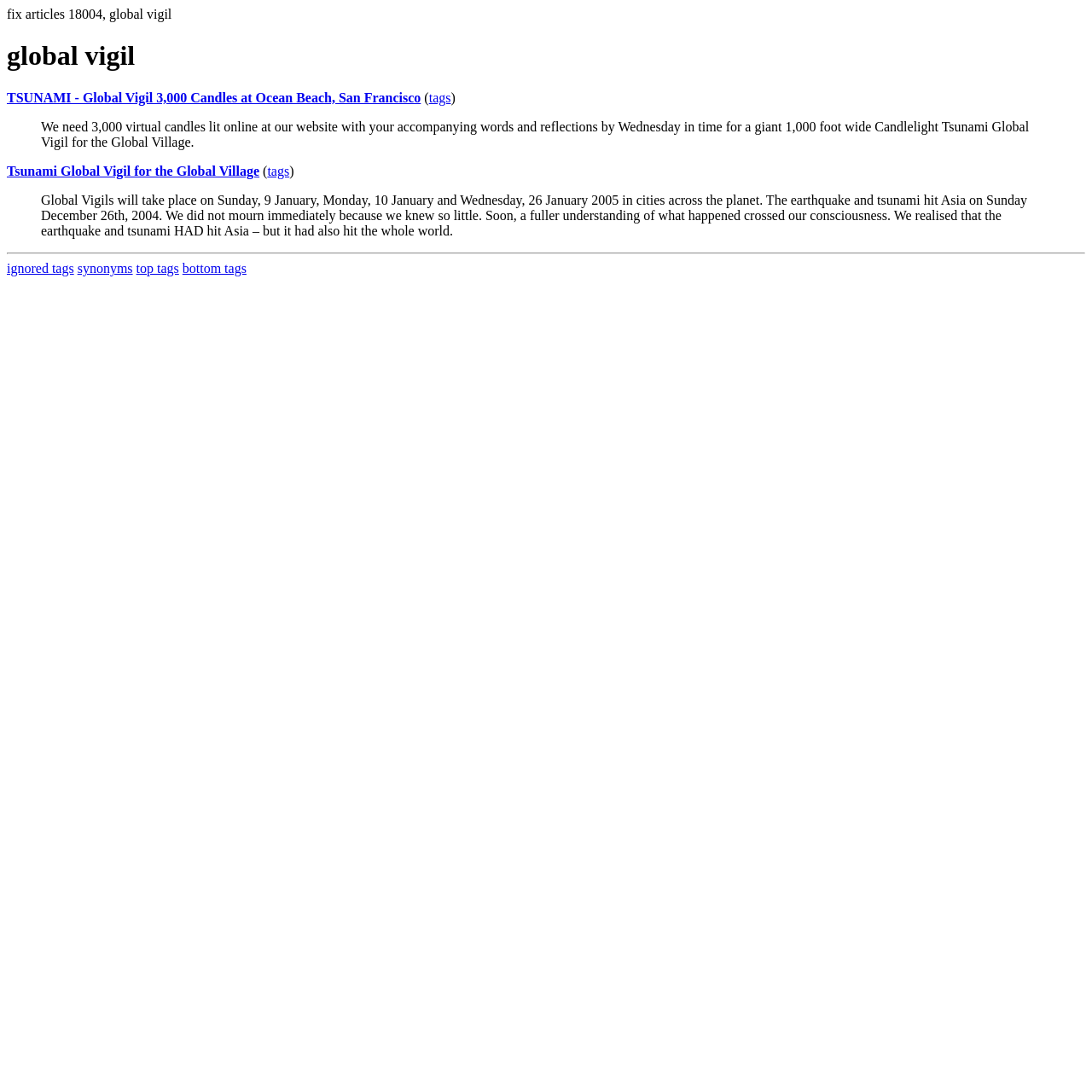Can you pinpoint the bounding box coordinates for the clickable element required for this instruction: "check top tags"? The coordinates should be four float numbers between 0 and 1, i.e., [left, top, right, bottom].

[0.125, 0.239, 0.164, 0.252]